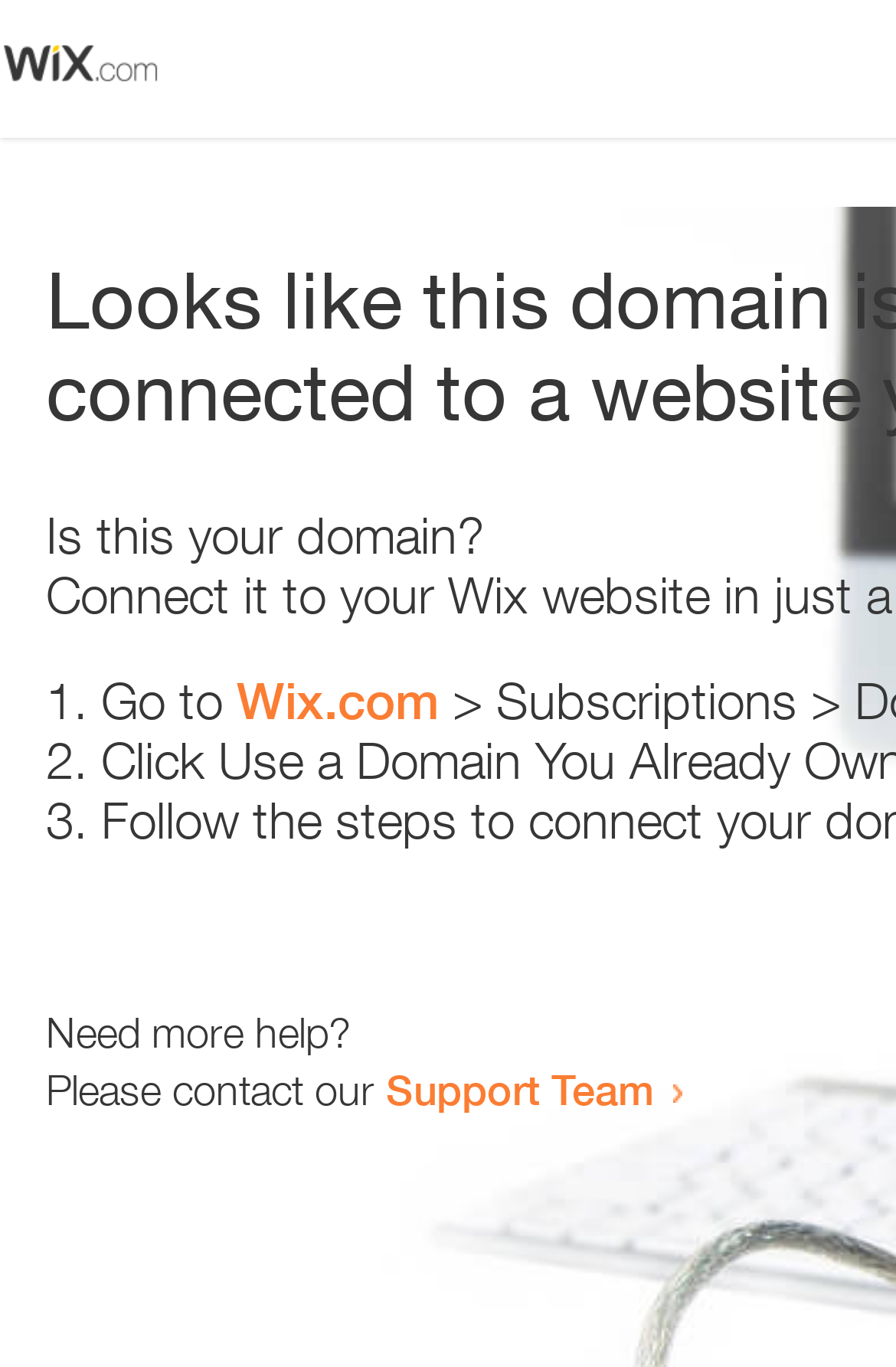What is the text above the first list marker?
Please answer the question with a single word or phrase, referencing the image.

Is this your domain?